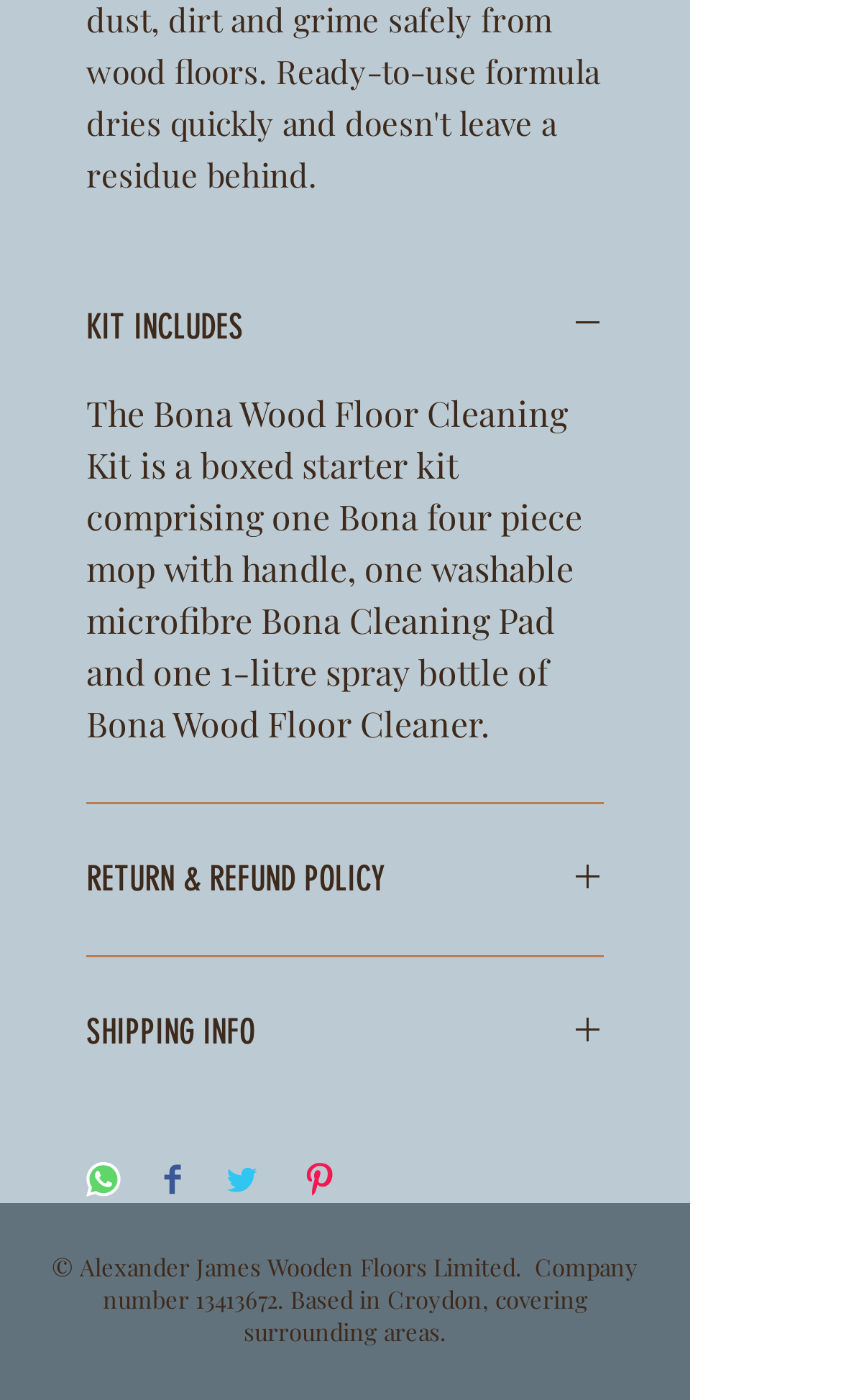Can you find the bounding box coordinates of the area I should click to execute the following instruction: "Share on WhatsApp"?

[0.103, 0.83, 0.144, 0.859]